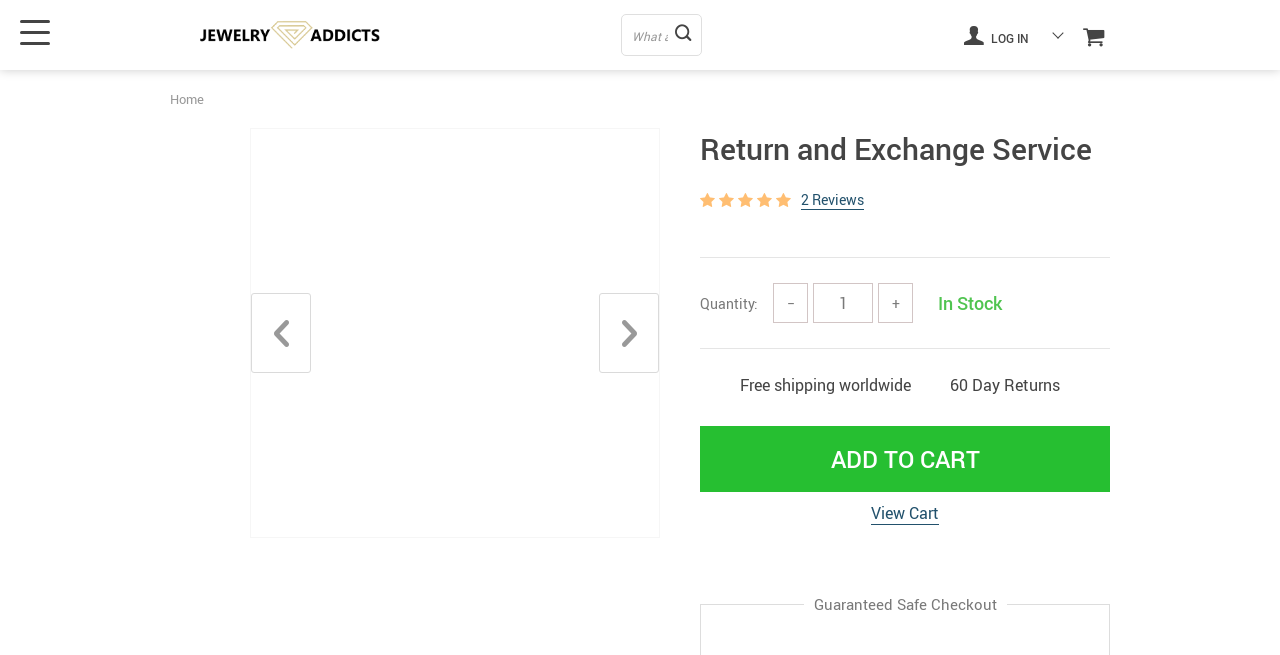Give an in-depth explanation of the webpage layout and content.

The webpage is about the return and exchange service of an online jewelry store. At the top left, there is a link to the homepage. Next to it, there is a search bar with a placeholder text "What are you looking for?" where users can input their queries. On the top right, there are two links: one for logging in and another with an icon. 

Below the search bar, there is a heading that reads "Return and Exchange Service". Underneath this heading, there is a section with a review count of 2. 

In the main content area, there is a product information section. It displays the product quantity, which can be adjusted using "+" and "-" buttons. The product is in stock, and this information is displayed next to the quantity. 

Below the product information, there are two promotional texts: "Free shipping worldwide" and "60 Day Returns". 

The "ADD TO CART" button is prominently displayed in the middle of the page. Next to it, there is a "View Cart" button. 

At the bottom of the page, there is a text that assures users of a "Guaranteed Safe Checkout".